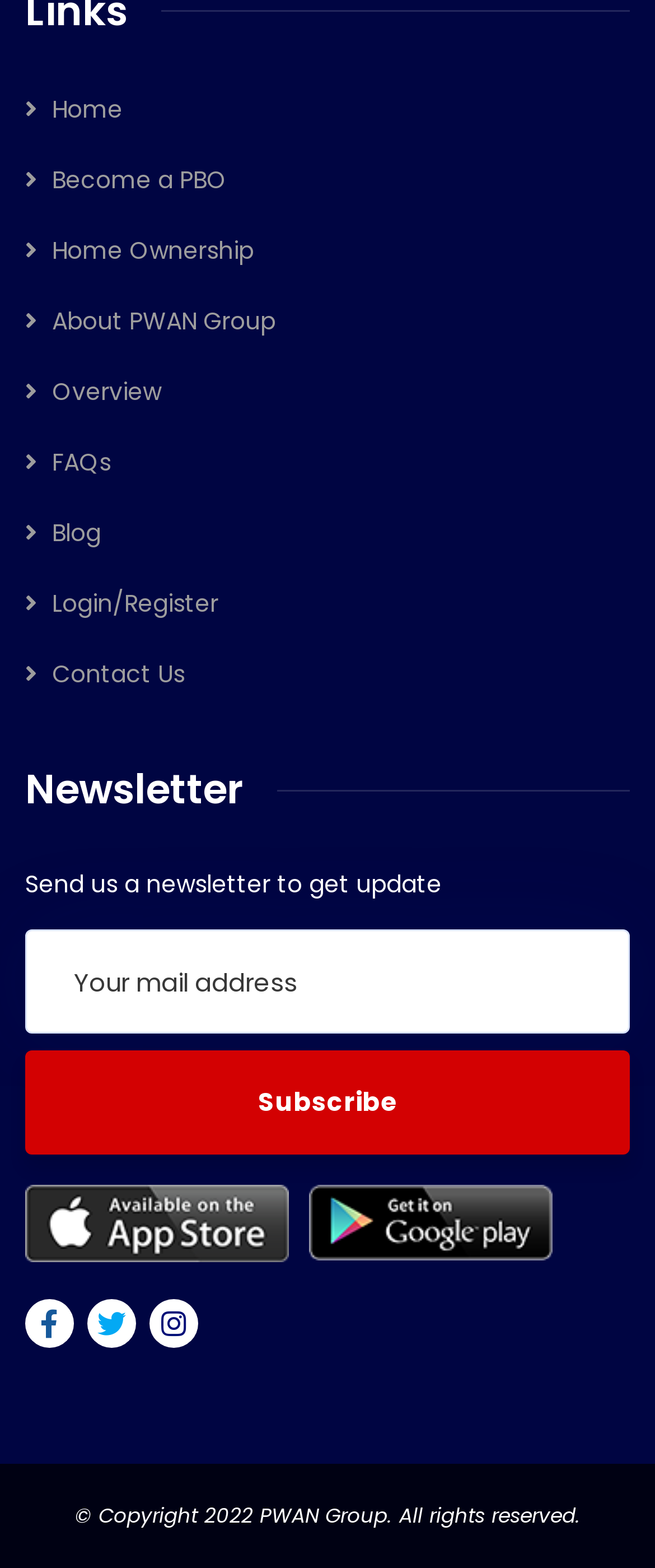Find the bounding box coordinates of the element to click in order to complete the given instruction: "Click on Home."

[0.038, 0.059, 0.187, 0.081]